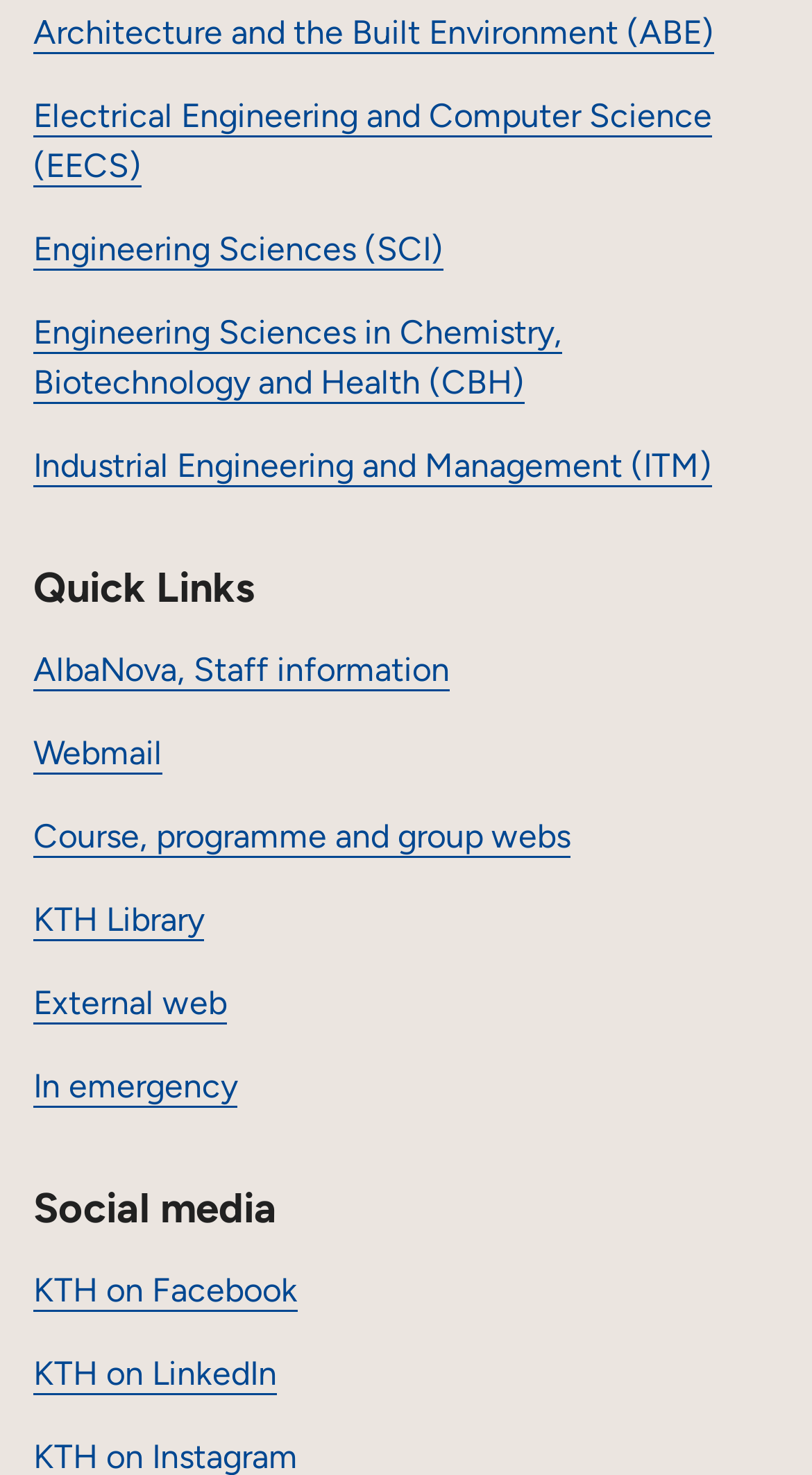Please answer the following question as detailed as possible based on the image: 
What is the purpose of the 'Quick Links' section?

The 'Quick Links' section contains links to various resources such as staff information, webmail, course webs, and library, which suggests that its purpose is to provide quick access to these resources.